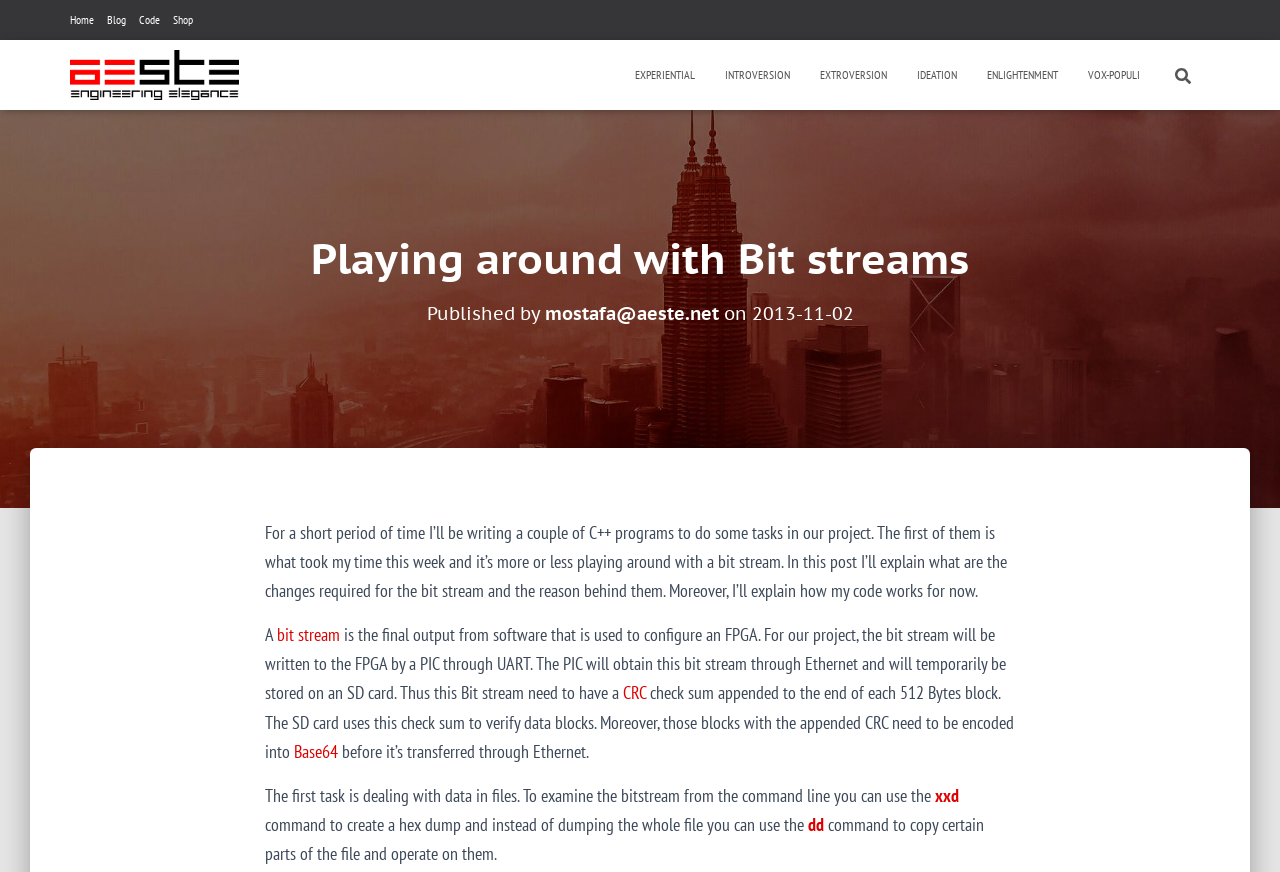Detail the various sections and features present on the webpage.

The webpage is a blog post titled "Playing around with Bit streams" on a website called "Blog@AESTE". At the top, there are five navigation links: "Home", "Blog", "Code", "Shop", and another "Blog@AESTE" link with an accompanying image. Below these links, there are six more links: "EXPERIENTIAL", "INTROVERSION", "EXTROVERSION", "IDEATION", "ENLIGHTENMENT", and "VOX-POPULI". A search bar is located to the right of these links, with a "Search for:" label and a small image.

The main content of the blog post is divided into several sections. The title "Playing around with Bit streams" is followed by the publication information, including the author's email address and the date "2013-11-02". The main text of the post explains the author's experience with writing C++ programs to work with bit streams, including the changes required and the reasoning behind them. The text is interspersed with links to relevant terms, such as "bit stream", "CRC", "Base64", "xxd", and "dd". The post appears to be a technical discussion of the author's project, with a focus on the details of working with bit streams.